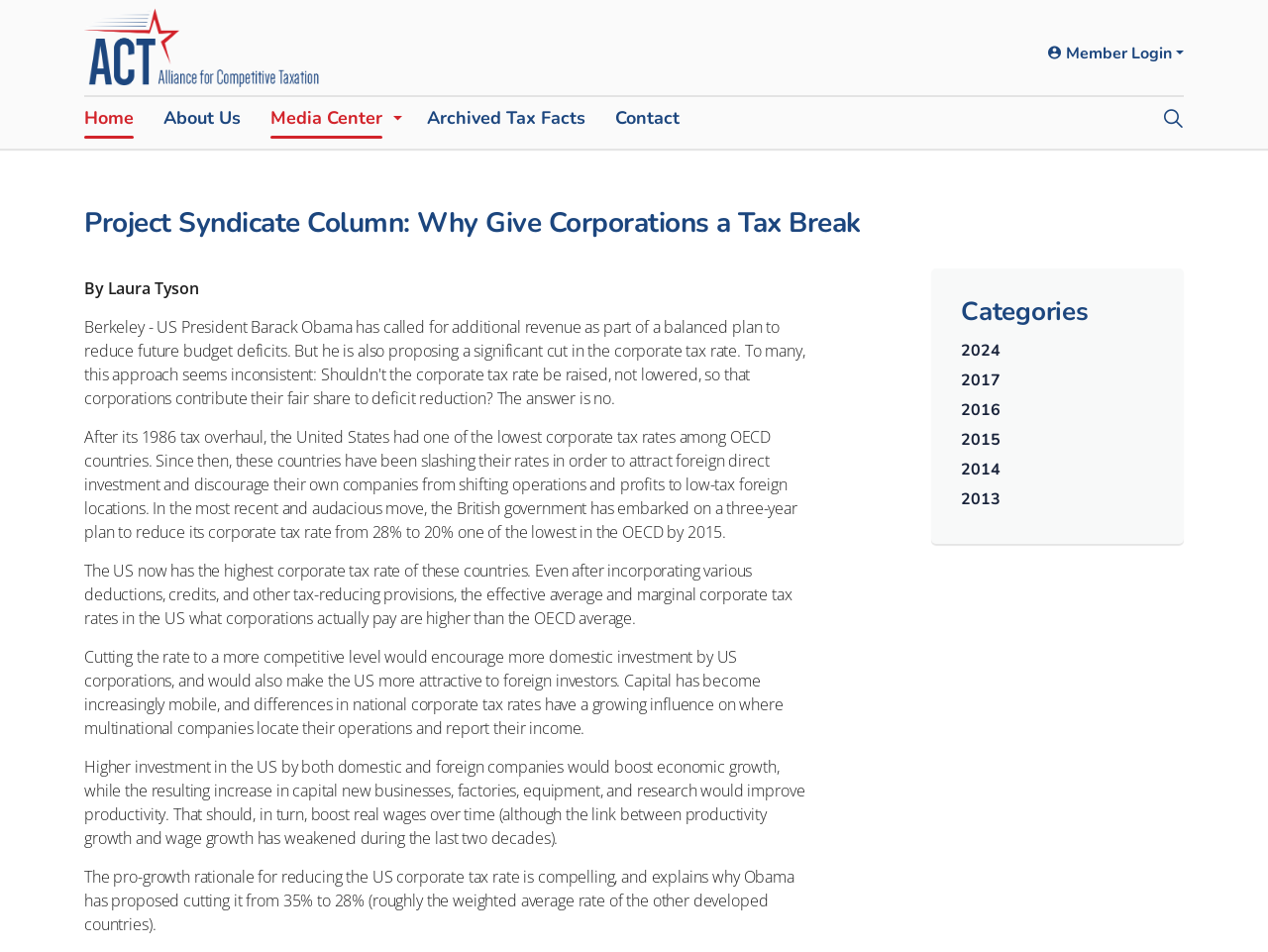Using the provided element description "Archived Tax Facts", determine the bounding box coordinates of the UI element.

[0.325, 0.094, 0.473, 0.161]